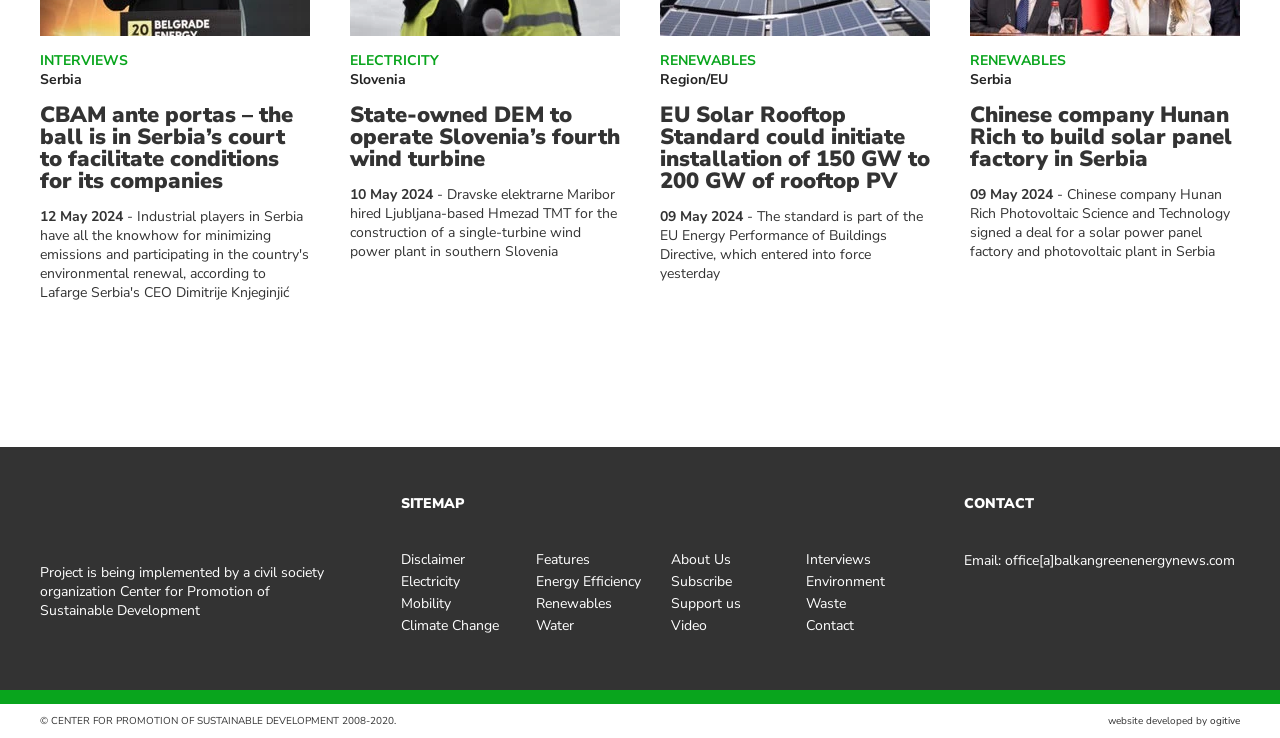Locate the bounding box coordinates of the element I should click to achieve the following instruction: "Read the article about EU Solar Rooftop Standard".

[0.516, 0.14, 0.727, 0.26]